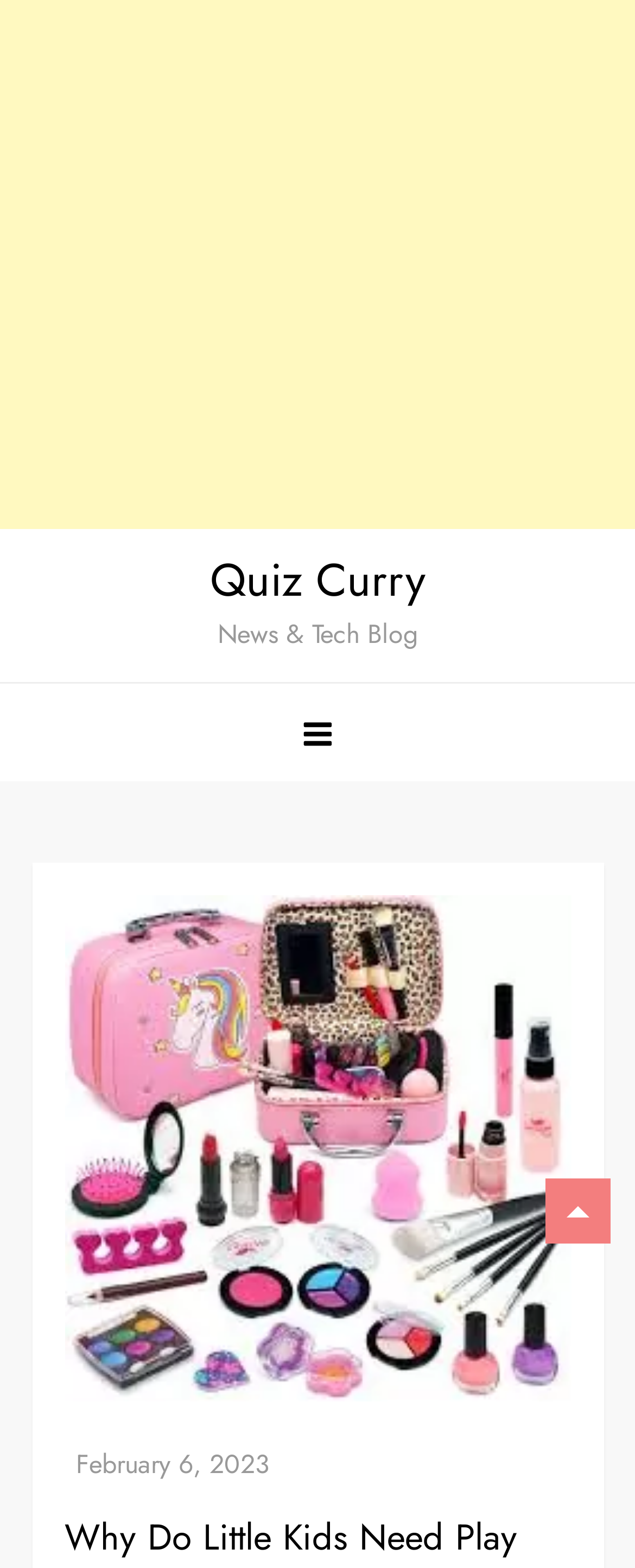What is the category of the blog?
Give a one-word or short-phrase answer derived from the screenshot.

News & Tech